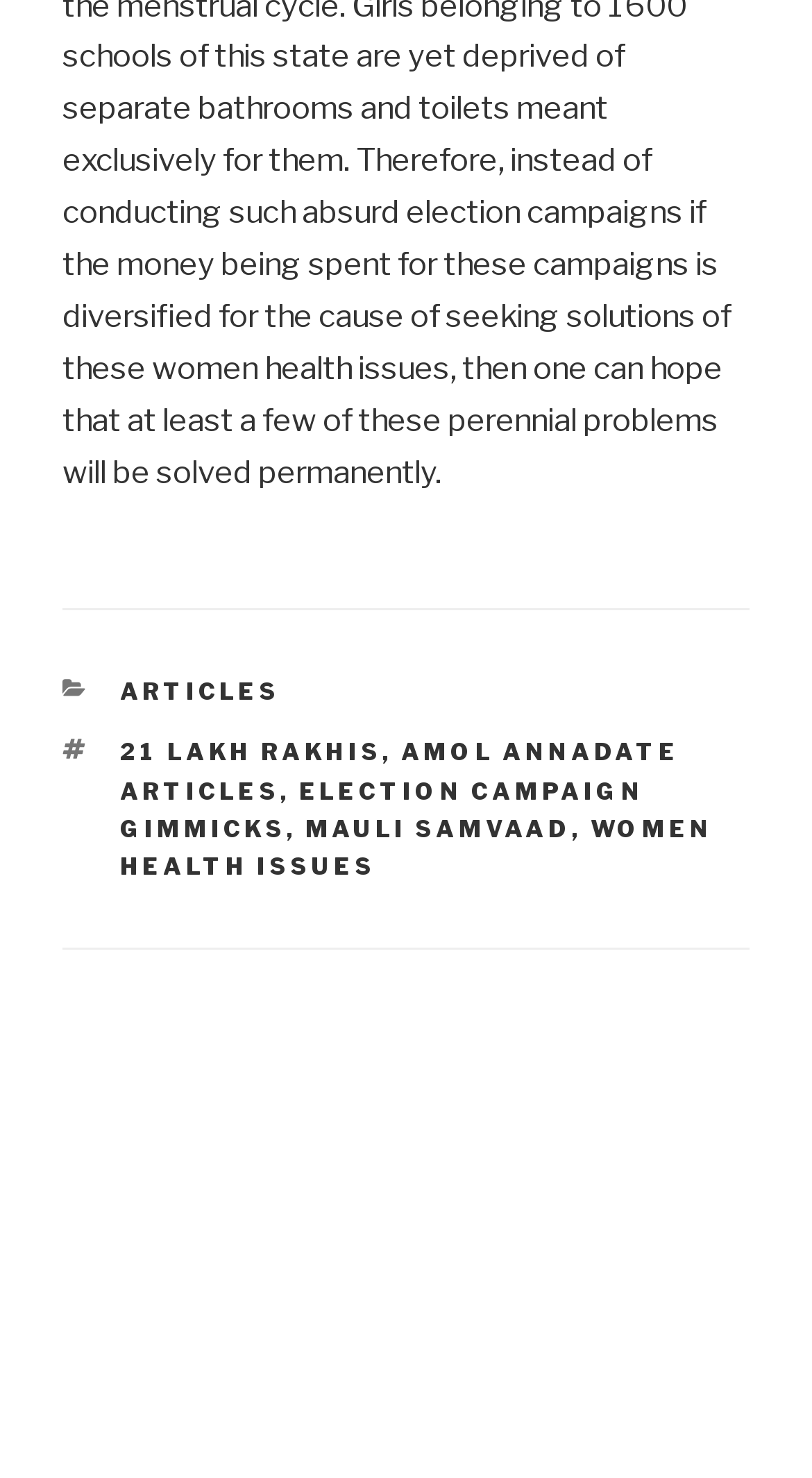Respond to the question below with a concise word or phrase:
What is the category above 'ARTICLES'?

CATEGORIES